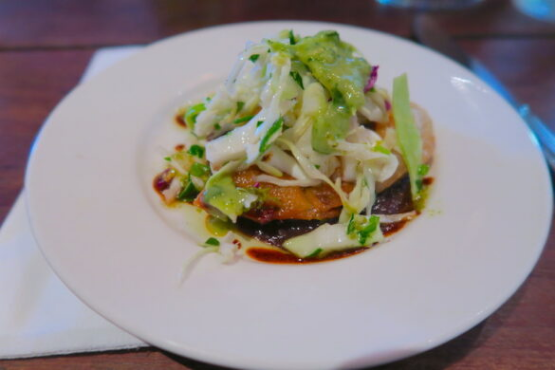Where is the food tour taking place?
Based on the visual details in the image, please answer the question thoroughly.

This delicacy is part of the culinary journey noted in the food tour through Napa, California, where guests savor local flavors and innovative cuisine, such as this delightful empanada, accompanied by a variety of fresh ingredients.